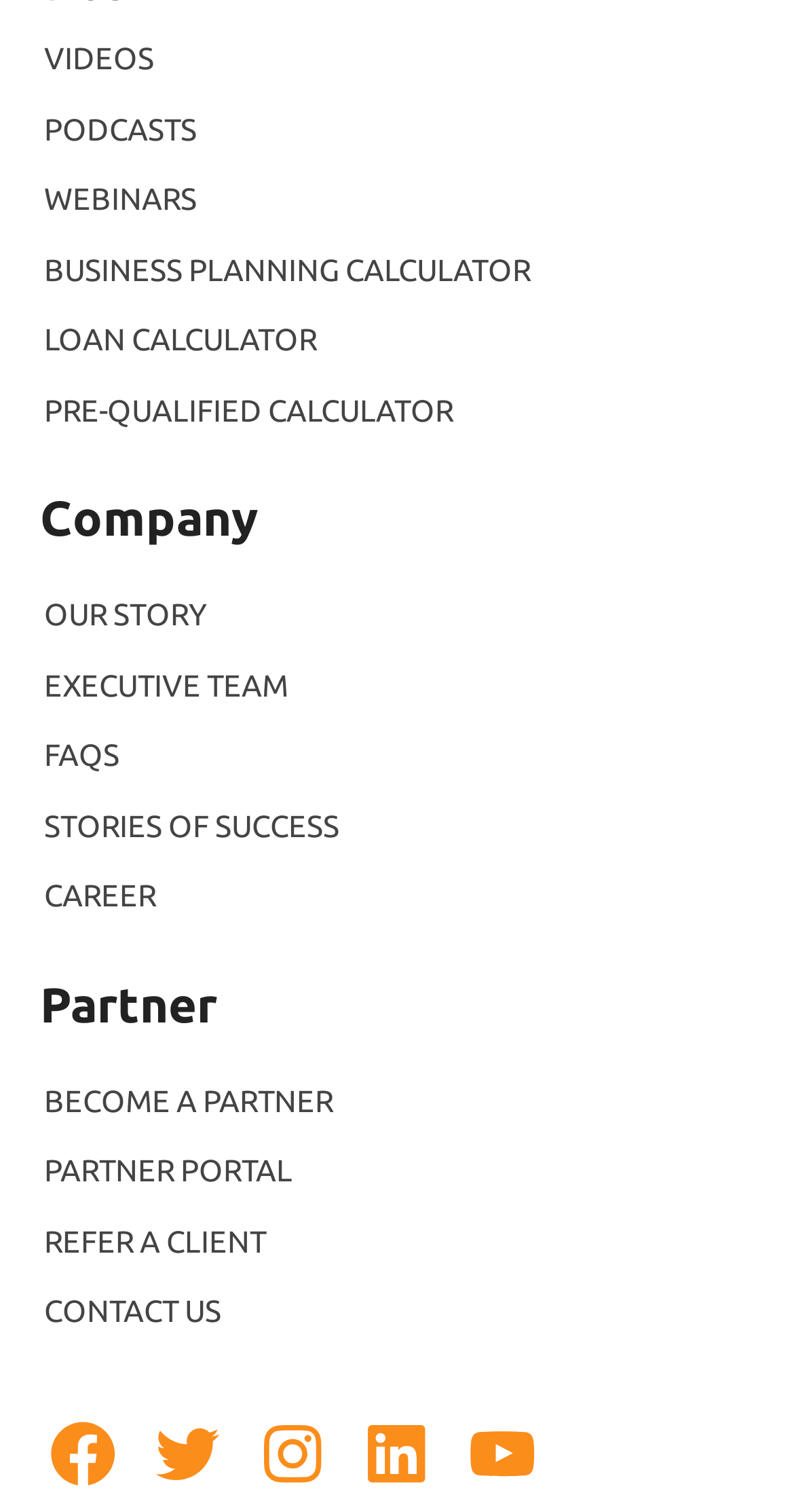Could you indicate the bounding box coordinates of the region to click in order to complete this instruction: "Visit YouTube channel".

[0.583, 0.936, 0.679, 0.986]